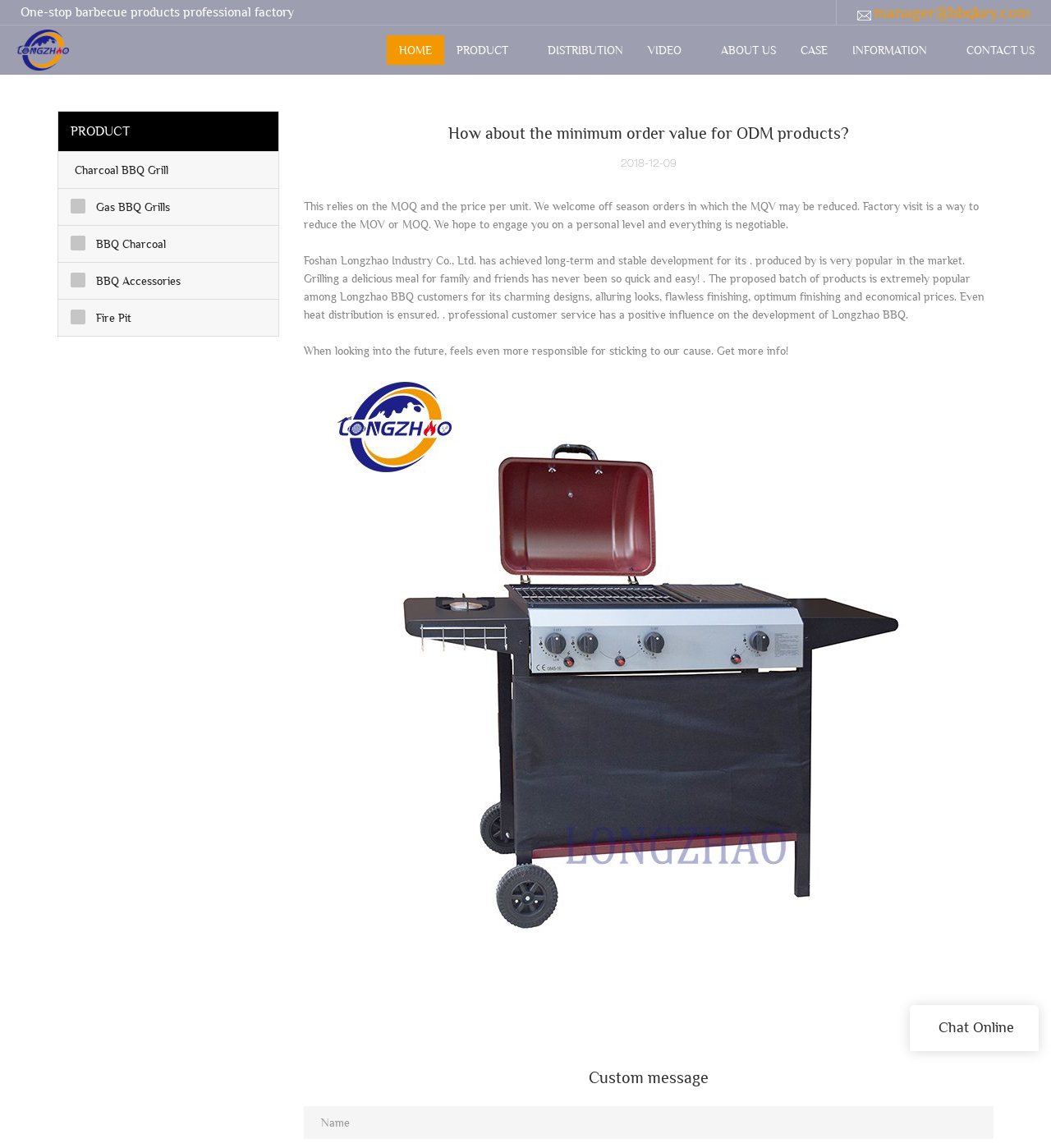Identify the bounding box coordinates for the UI element described as follows: "The Great Gatsby". Ensure the coordinates are four float numbers between 0 and 1, formatted as [left, top, right, bottom].

None